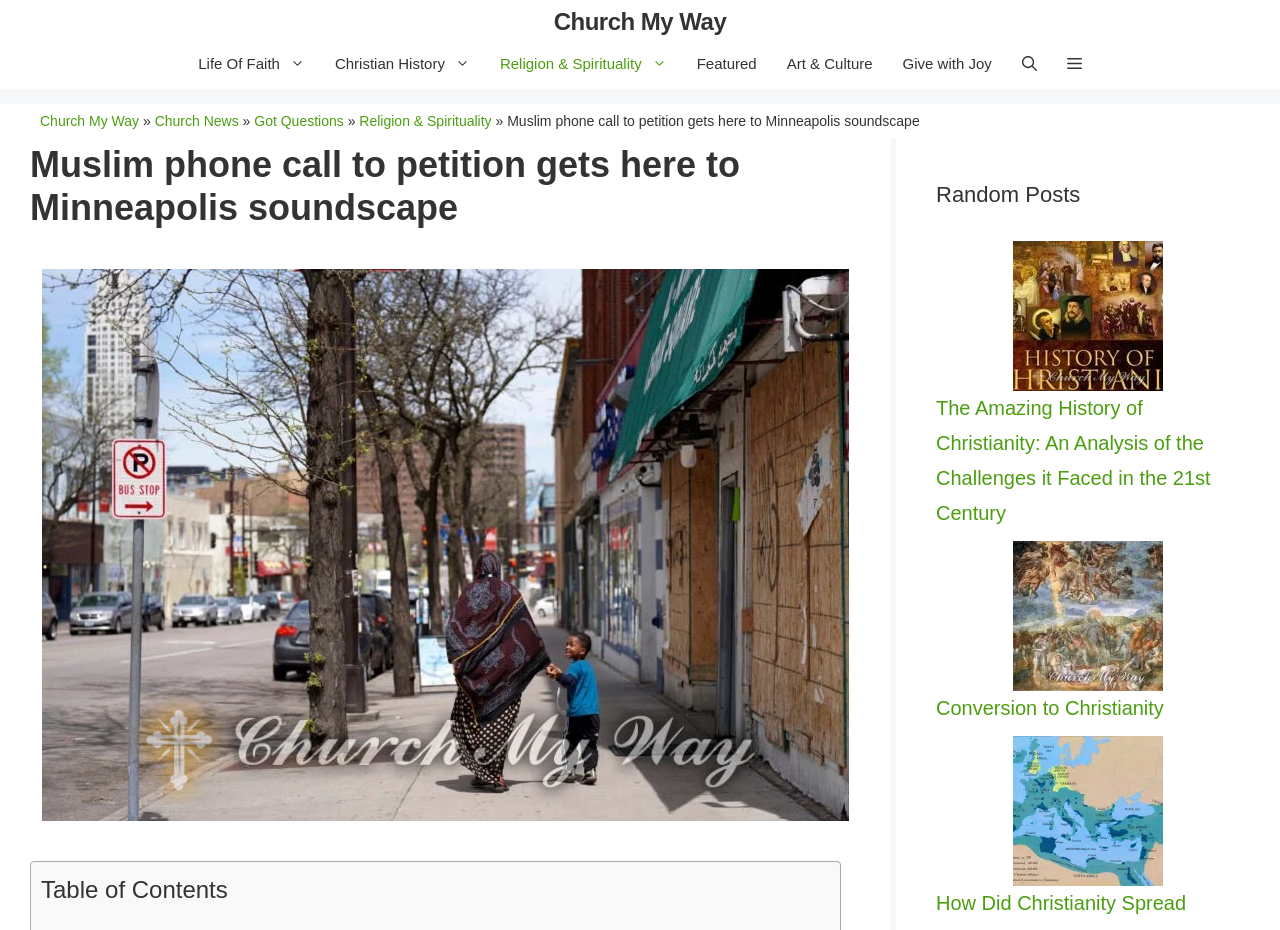Select the bounding box coordinates of the element I need to click to carry out the following instruction: "Click the 'Church My Way' link at the top".

[0.433, 0.009, 0.567, 0.038]